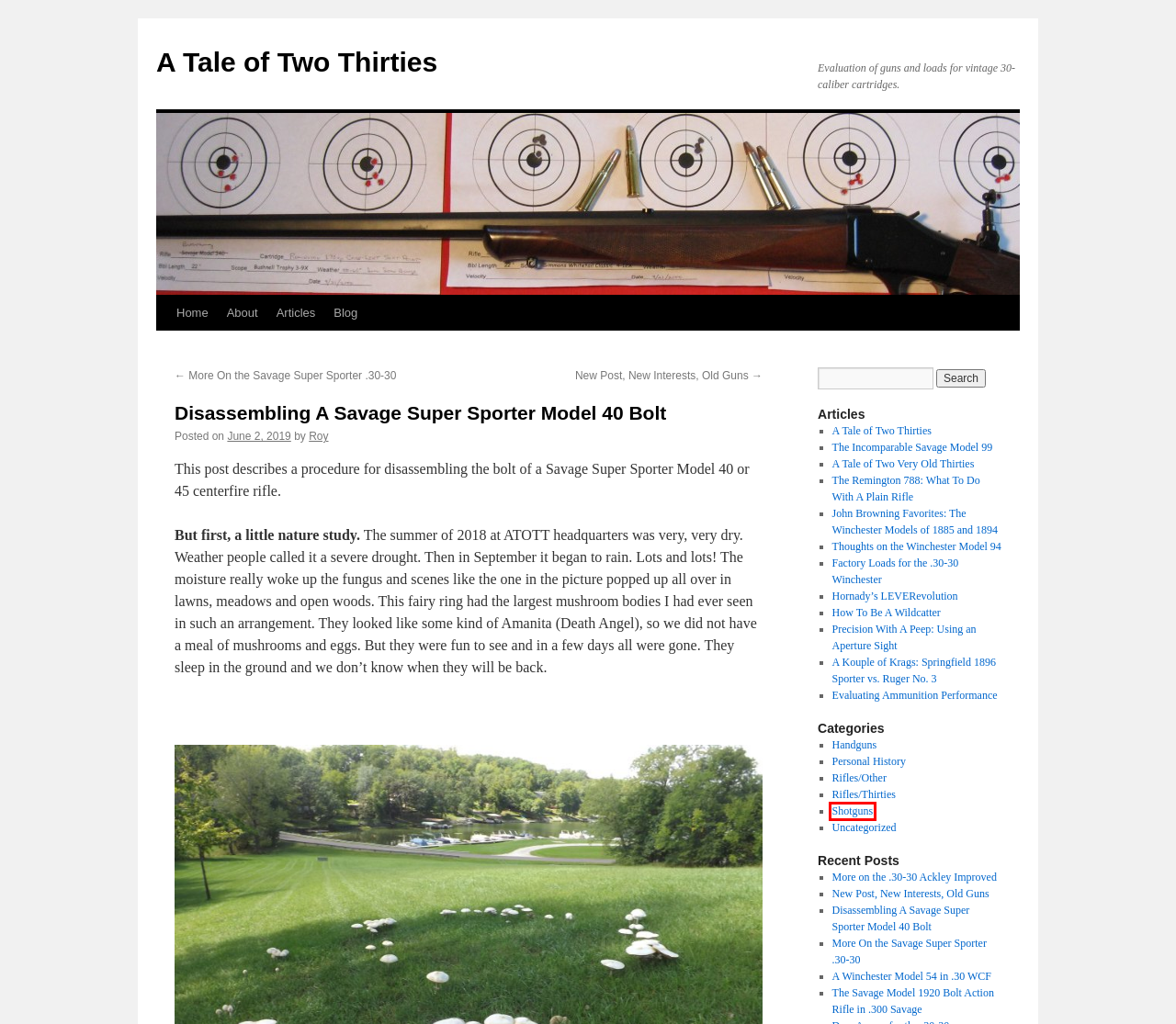You are presented with a screenshot of a webpage containing a red bounding box around a particular UI element. Select the best webpage description that matches the new webpage after clicking the element within the bounding box. Here are the candidates:
A. Uncategorized - A Tale of Two Thirties
B. A Winchester Model 54 in .30 WCF - A Tale of Two Thirties
C. Factory Loads for the .30-30 Winchester - A Tale of Two Thirties
D. Precision With A Peep: Using an Aperture Sight - A Tale of Two Thirties
E. Shotguns - A Tale of Two Thirties
F. More On the Savage Super Sporter .30-30 - A Tale of Two Thirties
G. The Remington 788: What To Do With A Plain Rifle - A Tale of Two Thirties
H. How To Be A Wildcatter - A Tale of Two Thirties

E